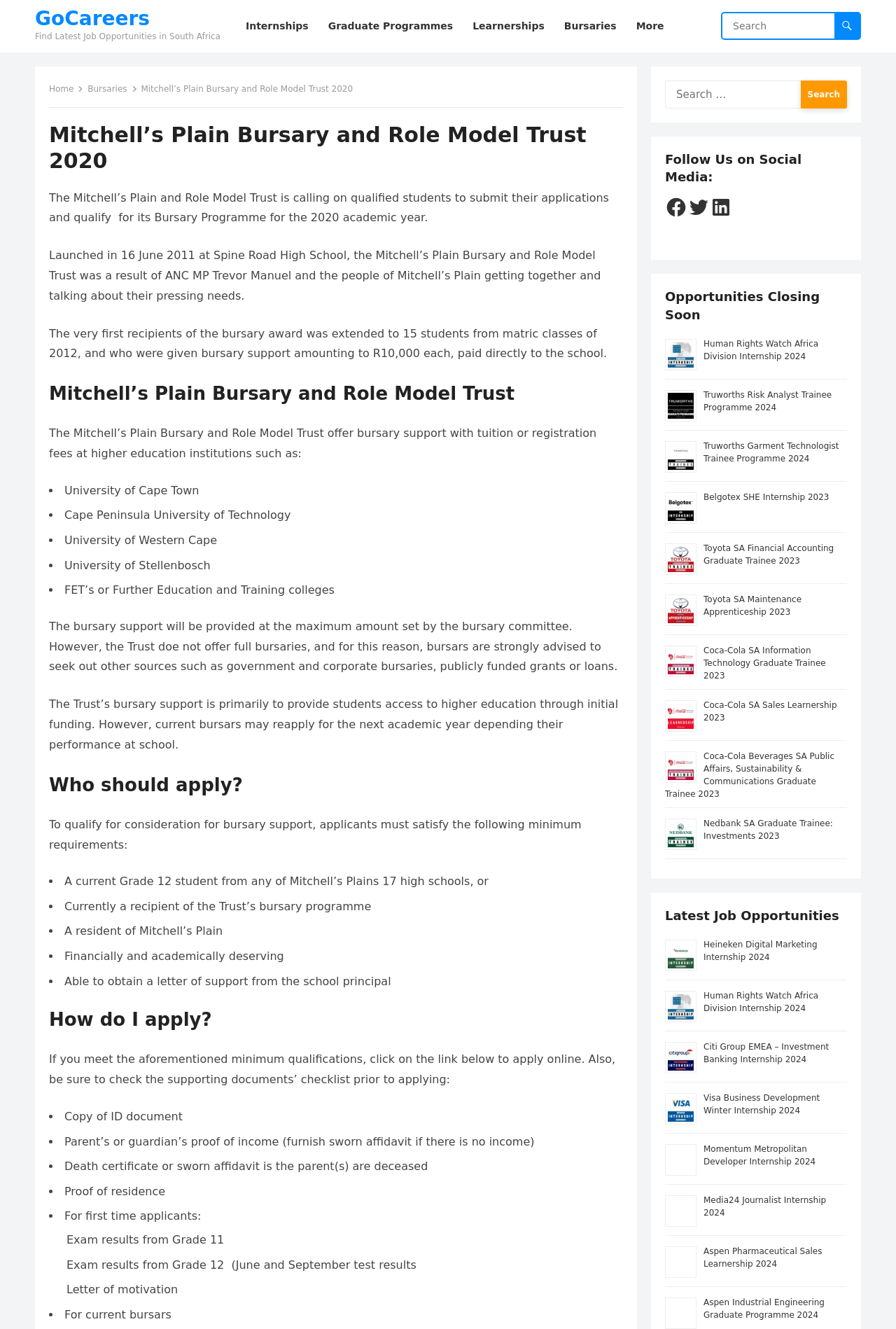Provide the bounding box coordinates for the UI element that is described as: "Graduate Programmes".

[0.357, 0.0, 0.515, 0.04]